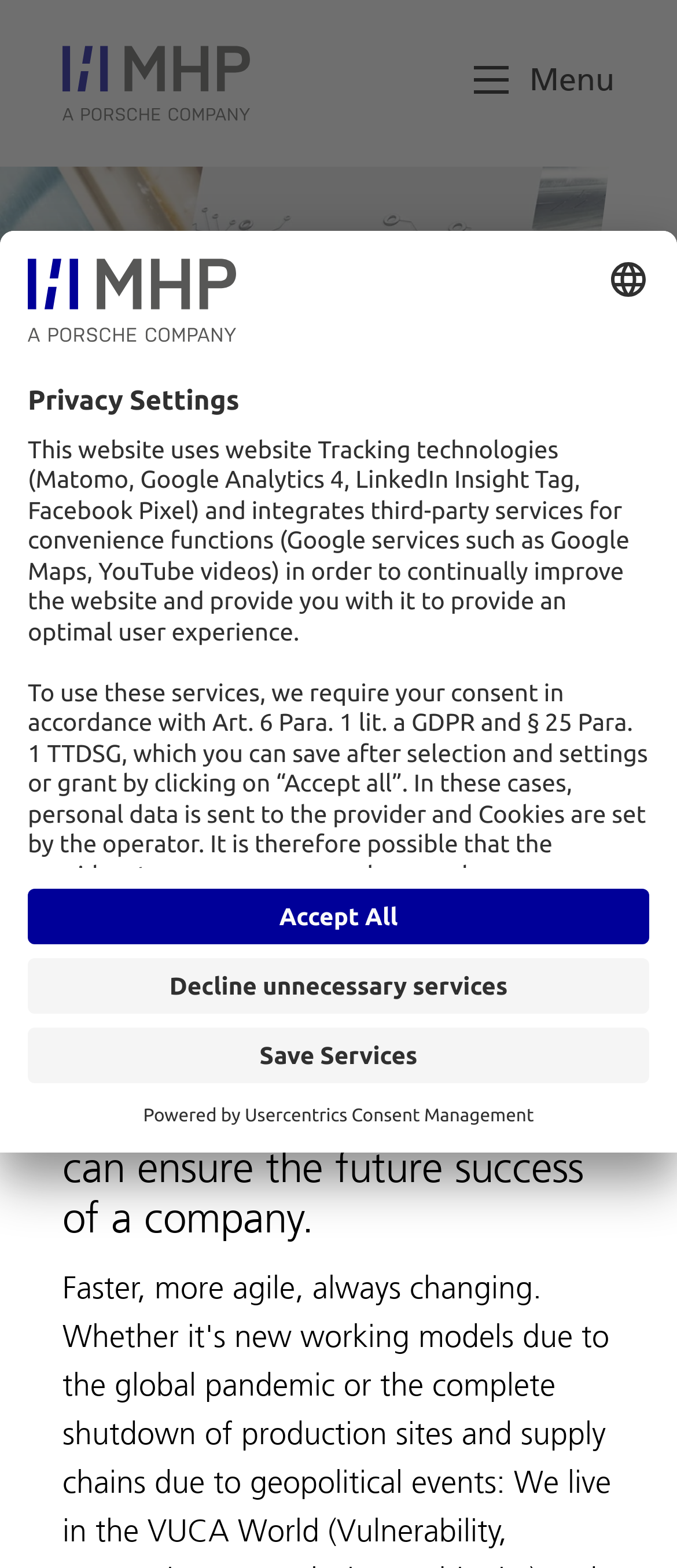Please determine the bounding box coordinates for the element with the description: "aria-label="Submit"".

[0.831, 0.479, 0.908, 0.512]